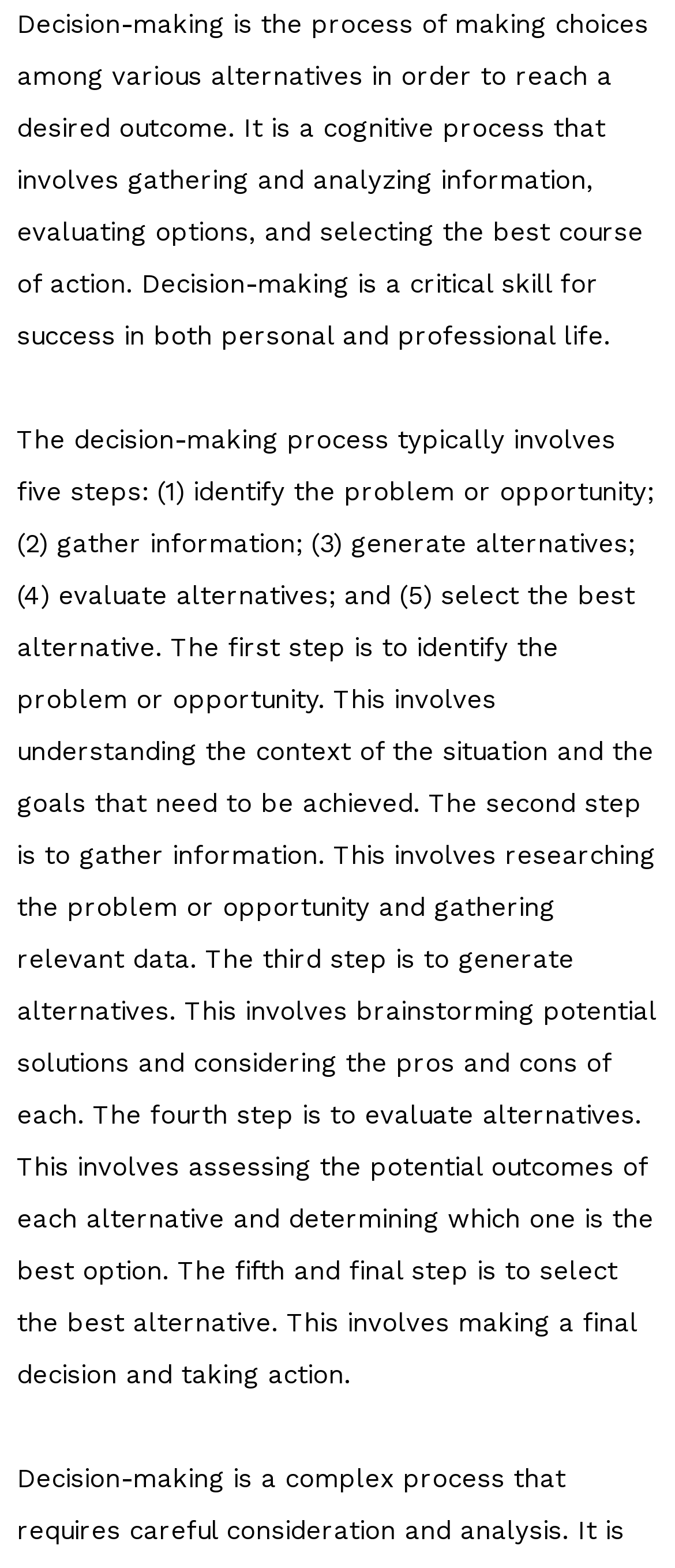What is decision-making?
Provide a fully detailed and comprehensive answer to the question.

Based on the webpage, decision-making is defined as the process of making choices among various alternatives in order to reach a desired outcome. It involves gathering and analyzing information, evaluating options, and selecting the best course of action.